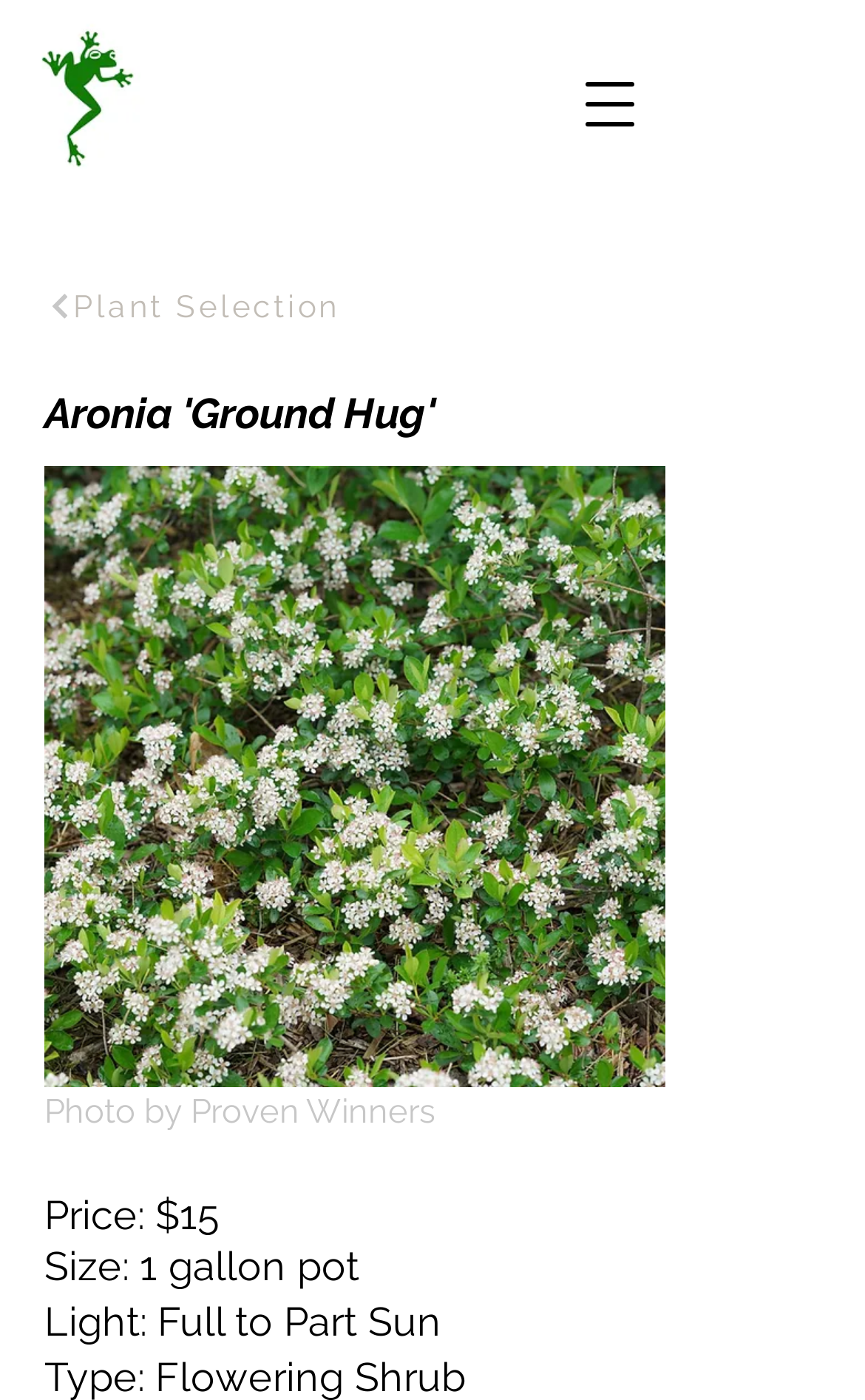Who took the photo of the plant?
Using the image, provide a concise answer in one word or a short phrase.

Proven Winners